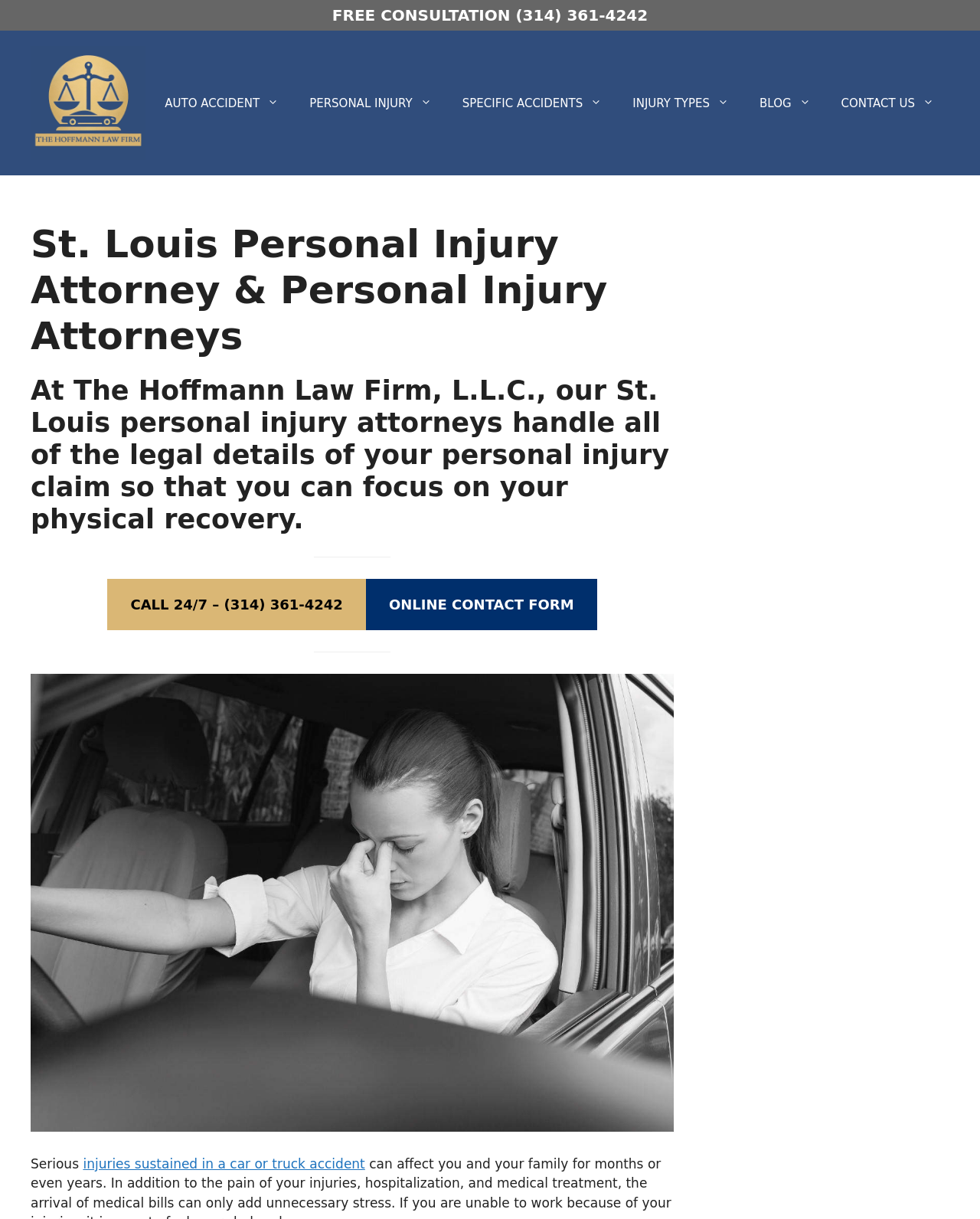What type of lawyers does the firm specialize in?
Kindly offer a comprehensive and detailed response to the question.

The webpage's title and main heading indicate that the firm specializes in personal injury law. The title is 'St. Louis Personal Injury Attorney & Personal Injury Attorneys', and the main heading says 'At The Hoffmann Law Firm, L.L.C., our St. Louis personal injury attorneys...'. This suggests that the firm's lawyers focus on personal injury cases.